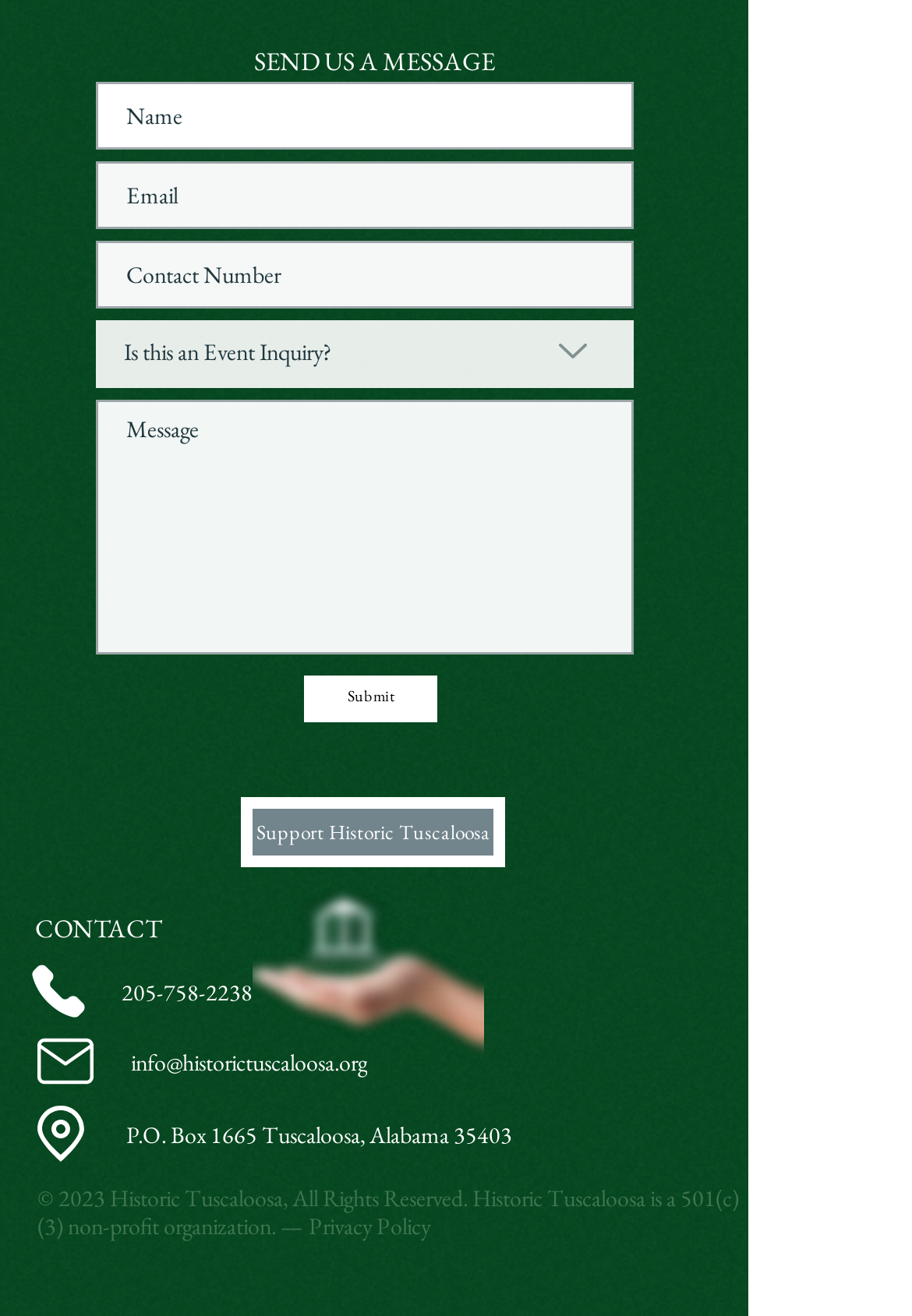What type of organization is Historic Tuscaloosa?
Please provide a comprehensive answer based on the contents of the image.

The footer of the page mentions that Historic Tuscaloosa is a 501(c)(3) non-profit organization, indicating its type.